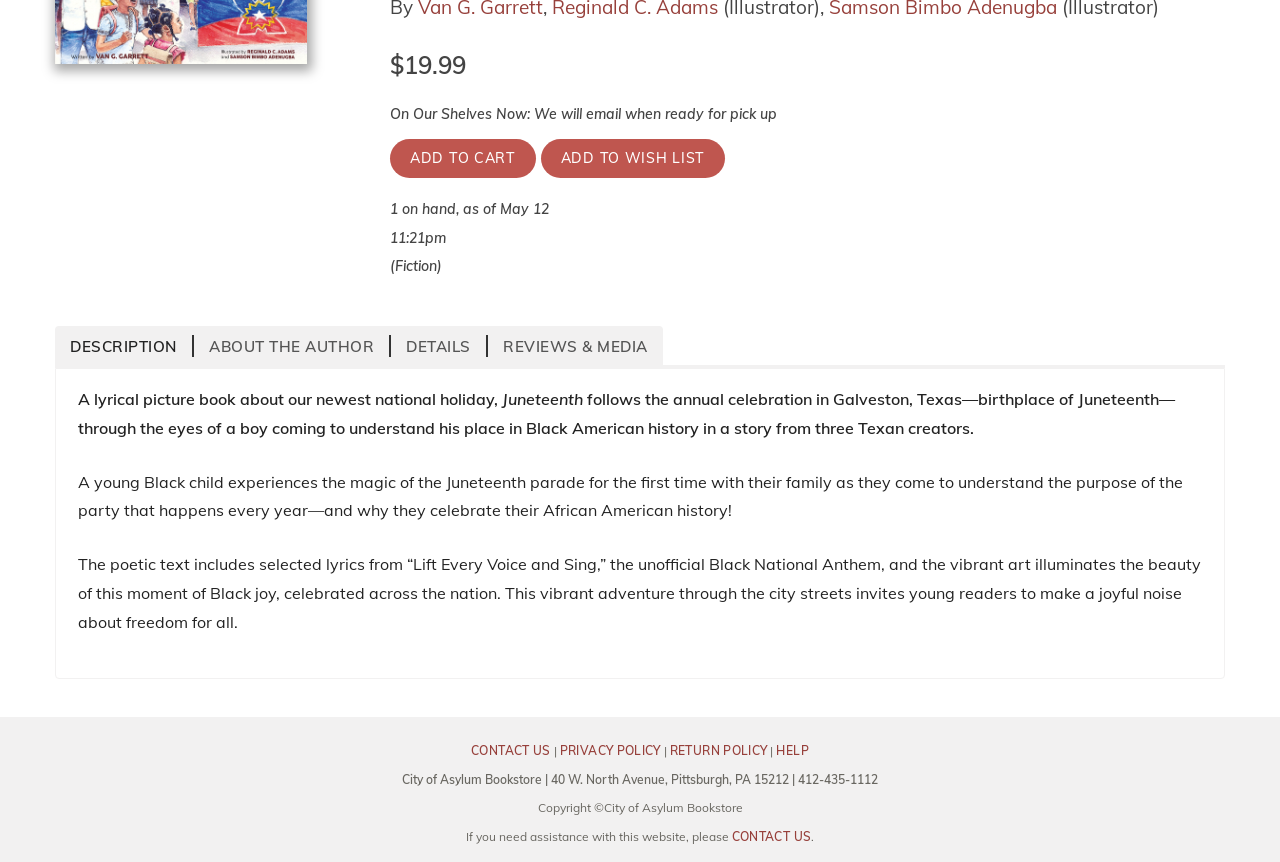Using the provided element description "Contact Us", determine the bounding box coordinates of the UI element.

[0.368, 0.862, 0.43, 0.879]